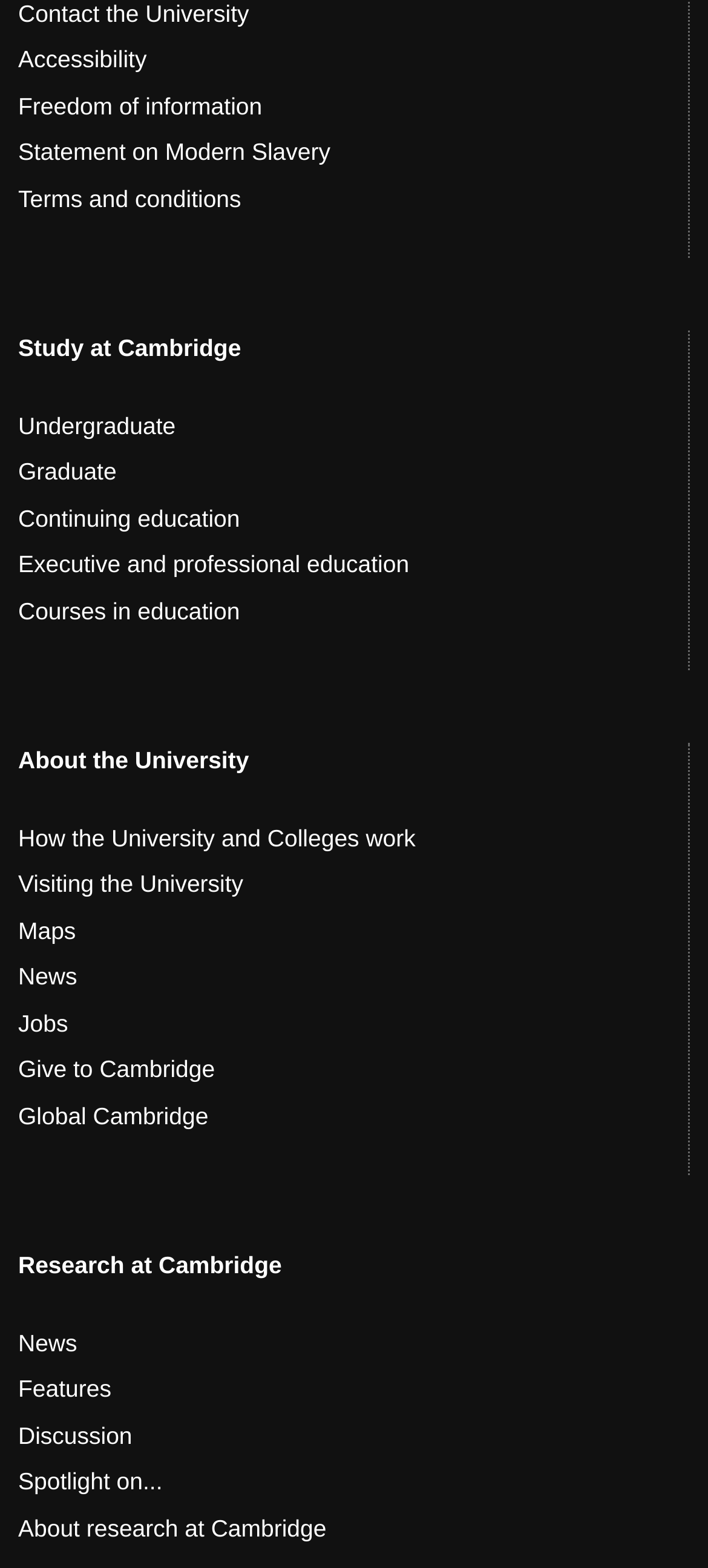Identify the bounding box coordinates for the region of the element that should be clicked to carry out the instruction: "Explore Research at Cambridge". The bounding box coordinates should be four float numbers between 0 and 1, i.e., [left, top, right, bottom].

[0.026, 0.798, 0.398, 0.816]